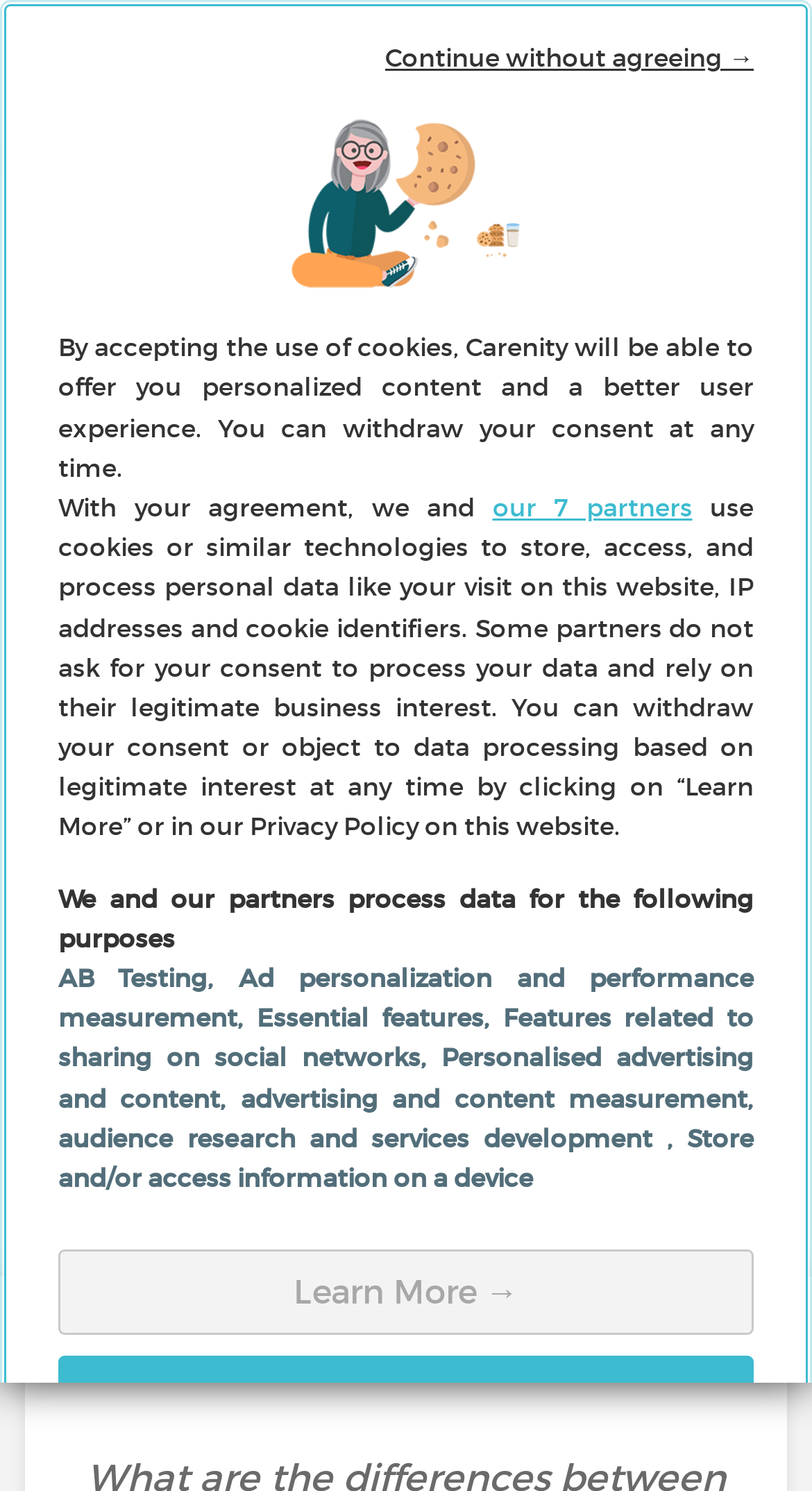Kindly respond to the following question with a single word or a brief phrase: 
Who is the author of the article?

Clémence Arnaud